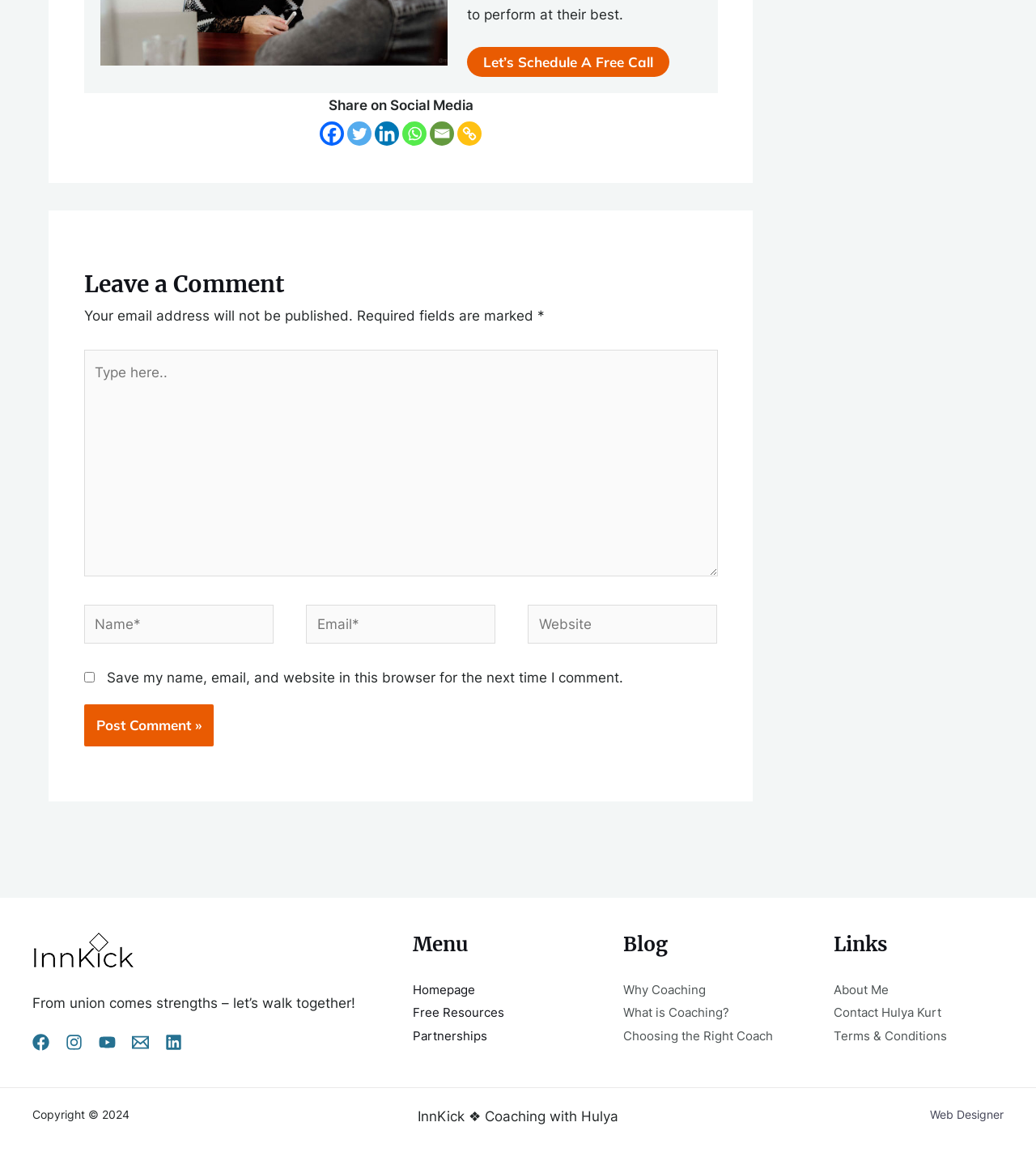How many footer widgets are there?
Look at the image and respond with a one-word or short phrase answer.

3